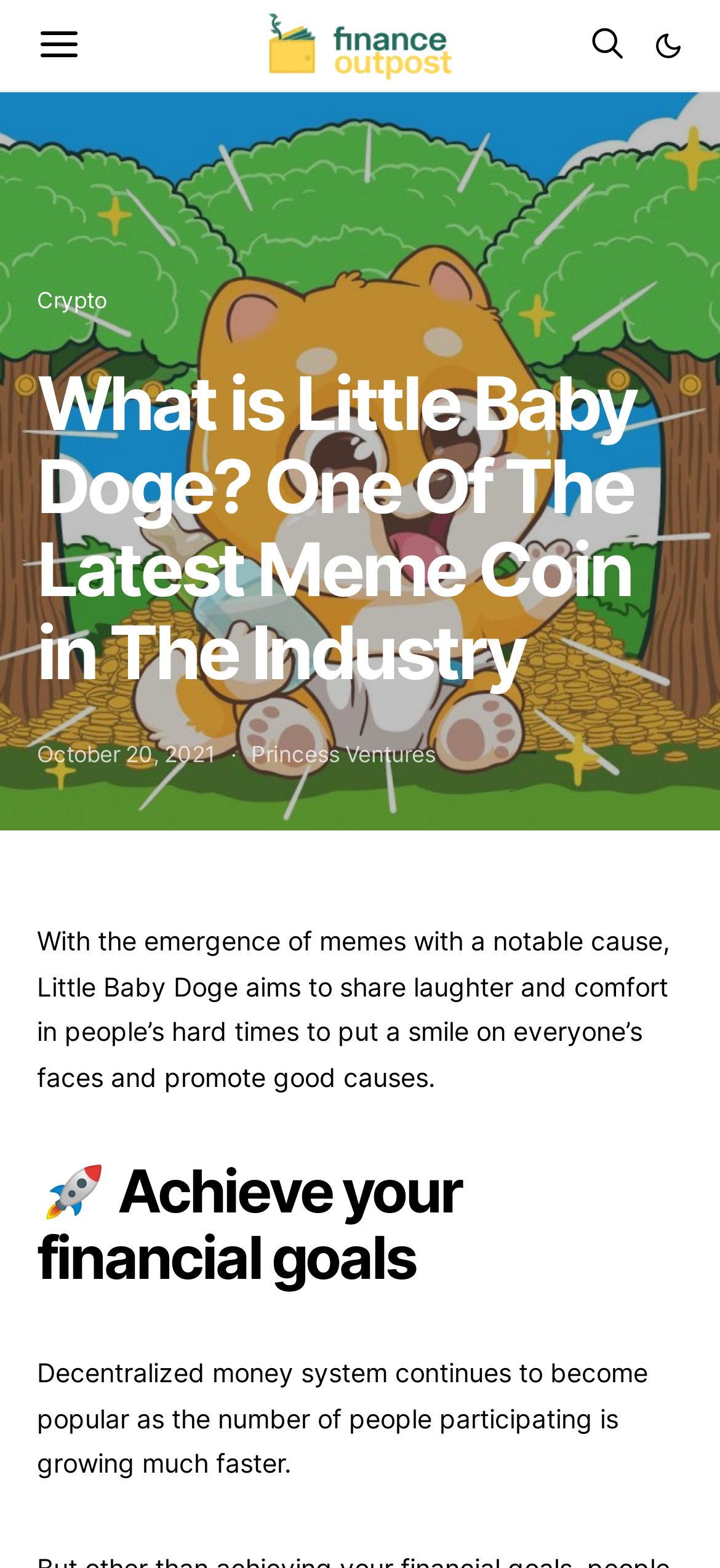Bounding box coordinates must be specified in the format (top-left x, top-left y, bottom-right x, bottom-right y). All values should be floating point numbers between 0 and 1. What are the bounding box coordinates of the UI element described as: October 20, 2021

[0.051, 0.472, 0.3, 0.49]